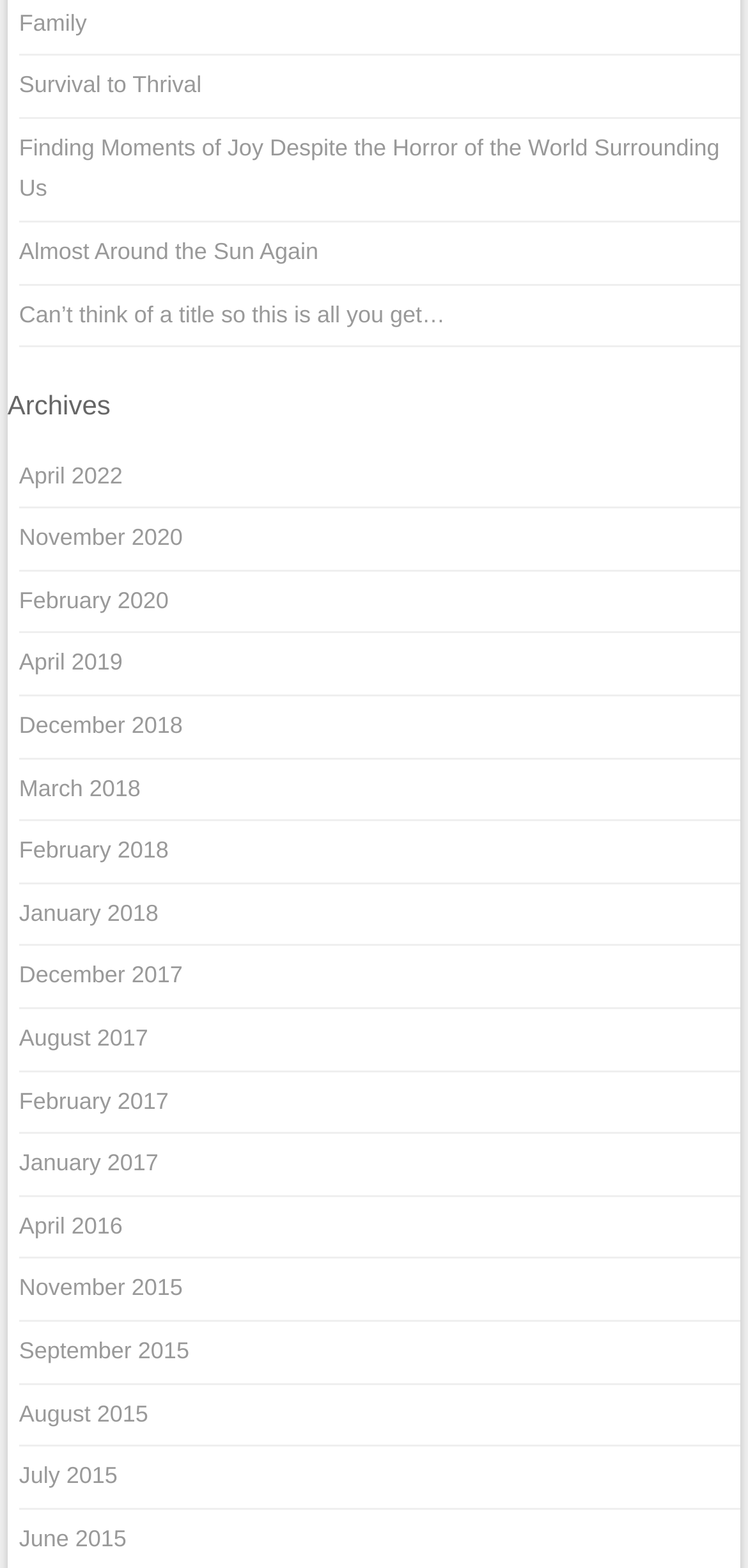What is the tone of the blog post titles?
Ensure your answer is thorough and detailed.

The titles of the blog posts, such as 'Finding Moments of Joy Despite the Horror of the World Surrounding Us' and 'Can’t think of a title so this is all you get…', suggest a personal and reflective tone. The use of phrases like 'moments of joy' and 'can’t think of a title' implies a introspective and possibly humorous approach to writing.